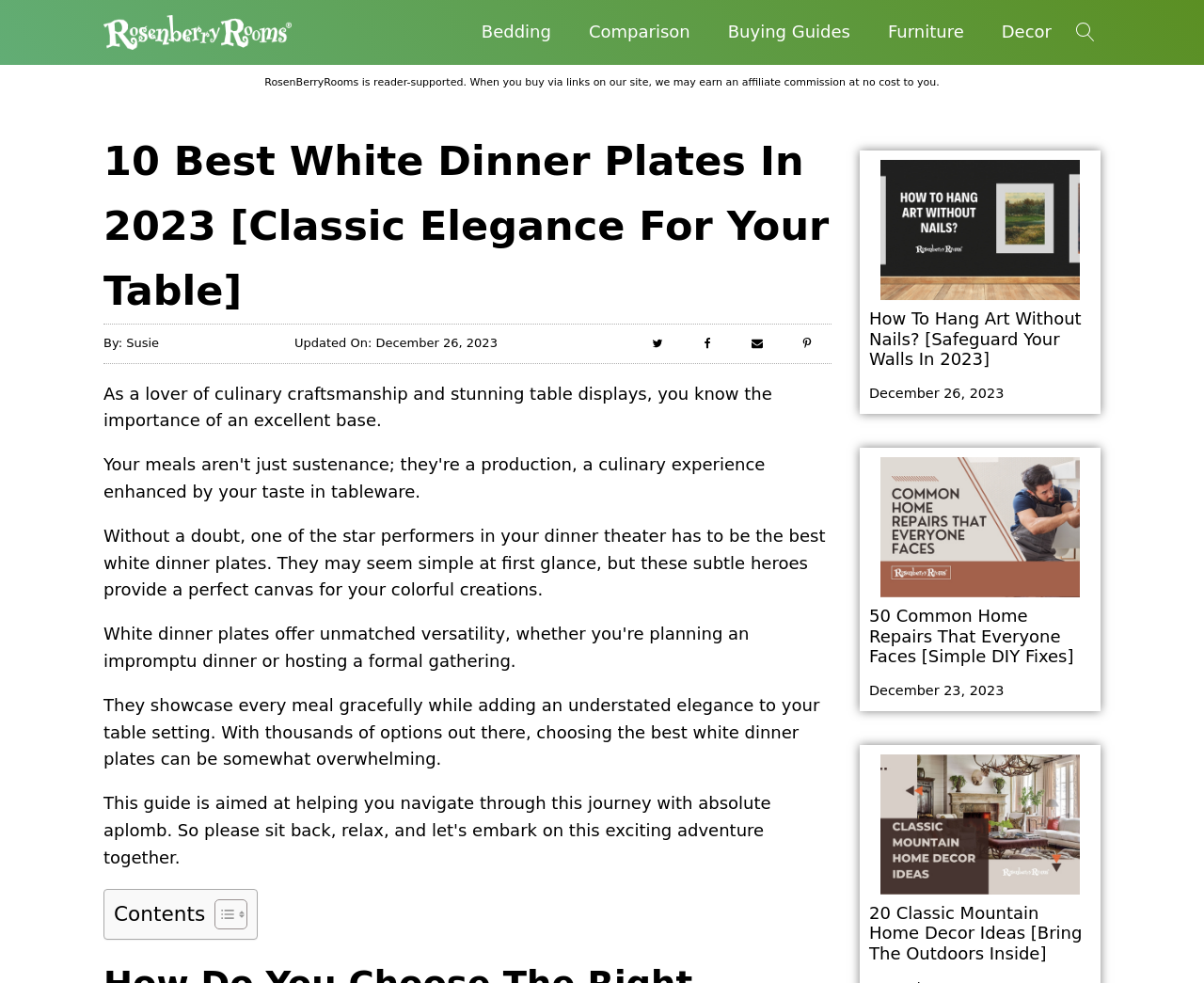Describe every aspect of the webpage in a detailed manner.

This webpage is about selecting the best white dinner plates for elevating dining experiences. At the top left corner, there is a logo of RosenBerry Rooms, accompanied by a navigation menu with links to "Bedding", "Comparison", "Buying Guides", "Furniture", and "Decor". On the right side of the navigation menu, there is a search button with a magnifying glass icon.

Below the navigation menu, there is a disclaimer stating that RosenBerryRooms is reader-supported and may earn an affiliate commission when visitors buy via links on the site. The main title of the webpage, "10 Best White Dinner Plates In 2023 [Classic Elegance For Your Table]", is displayed prominently, followed by the author's name, "Susie", and the updated date, "December 26, 2023".

The webpage also features social media links to Twitter, Facebook, Email, and Pinterest, allowing visitors to share the content. Below the social media links, there are three paragraphs of text discussing the importance of white dinner plates in creating a beautiful table setting.

Further down the page, there is a table of contents with a "Contents" header, accompanied by two small images. The webpage then lists three articles with links, each with a title and a published date. The articles are "How To Hang Art Without Nails? [Safeguard Your Walls In 2023]", "50 Common Home Repairs That Everyone Faces [Simple DIY Fixes]", and "20 Classic Mountain Home Decor Ideas [Bring The Outdoors Inside]".